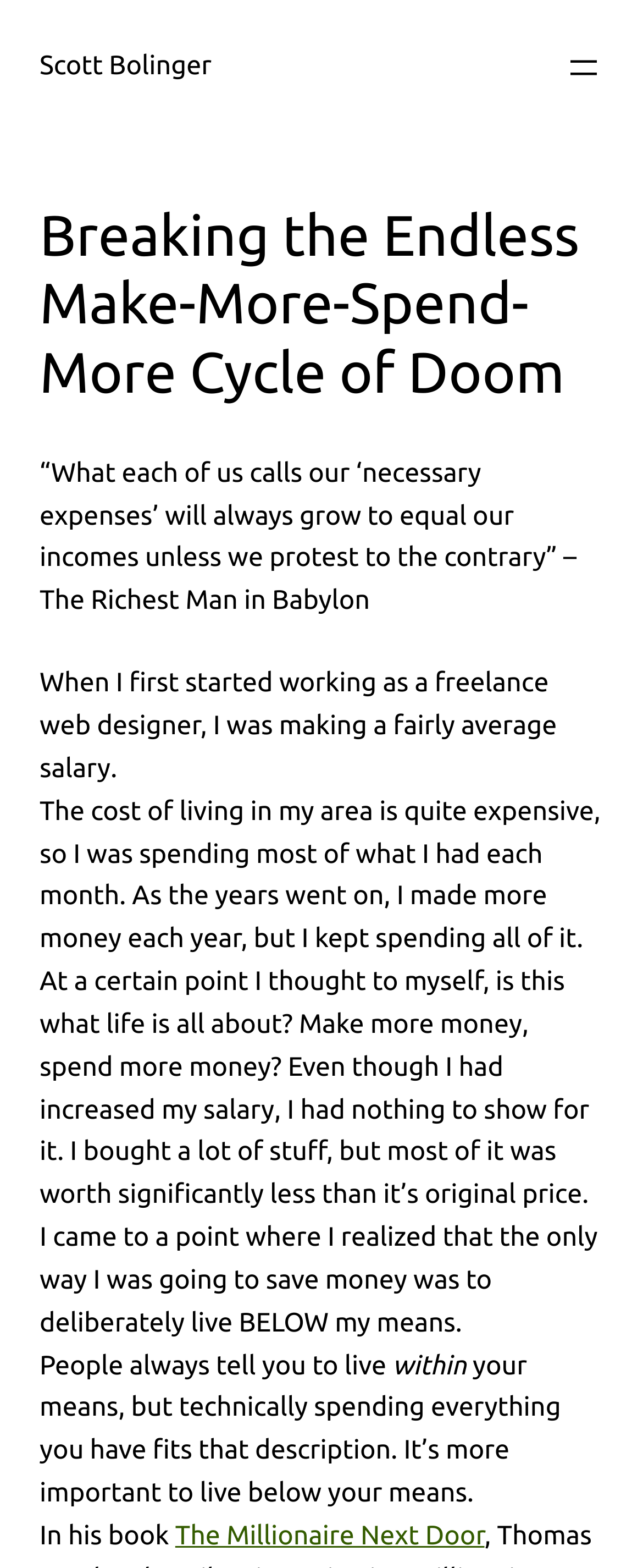What is the author's realization about their life?
Please provide a comprehensive answer based on the information in the image.

I found this information in the third paragraph of the webpage, where the author reflects on their life and realizes that they were stuck in a cycle of making more money and spending it all.